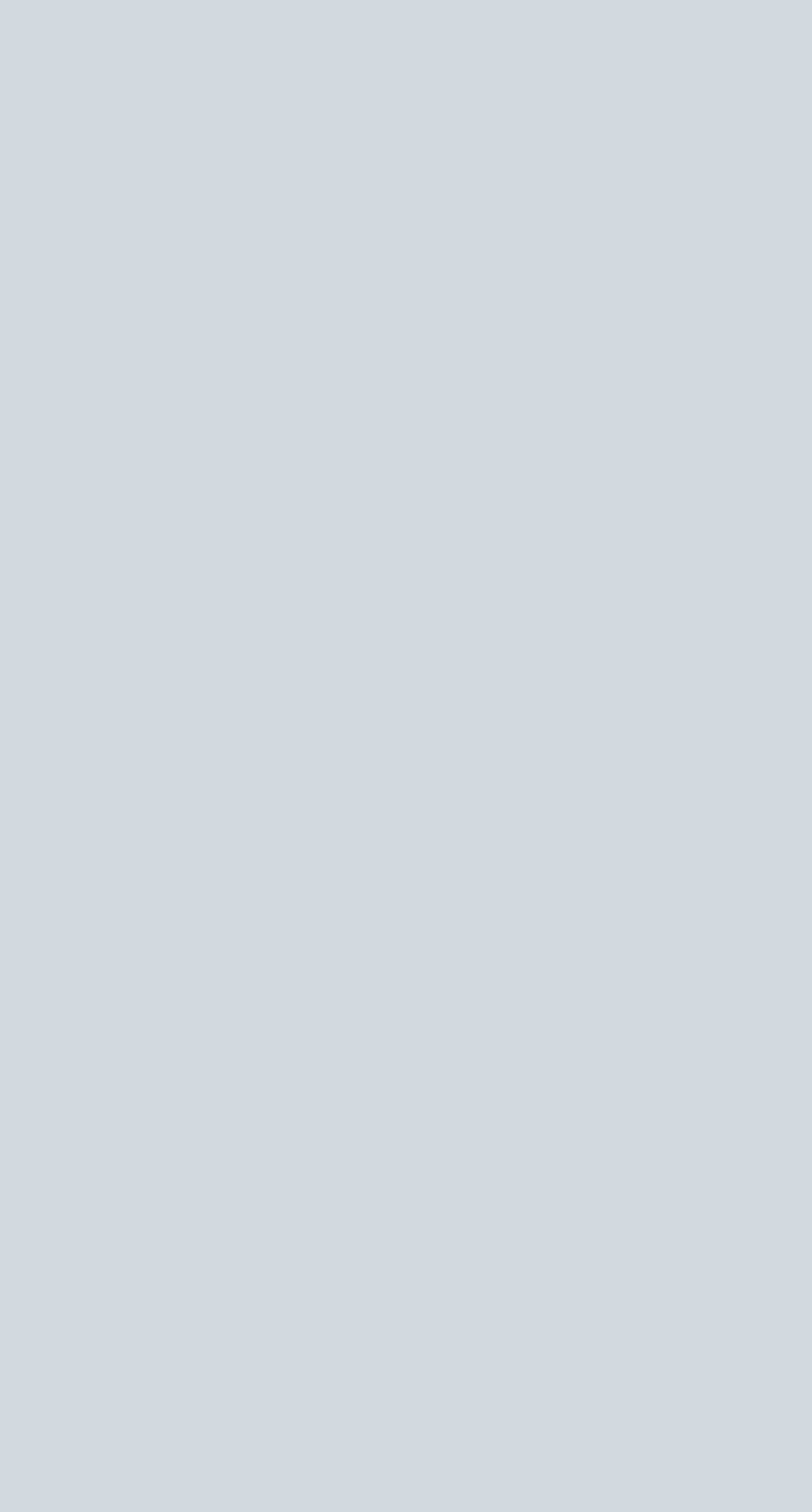Find the bounding box coordinates for the area that must be clicked to perform this action: "Learn more about ART plugin".

[0.372, 0.613, 0.521, 0.635]